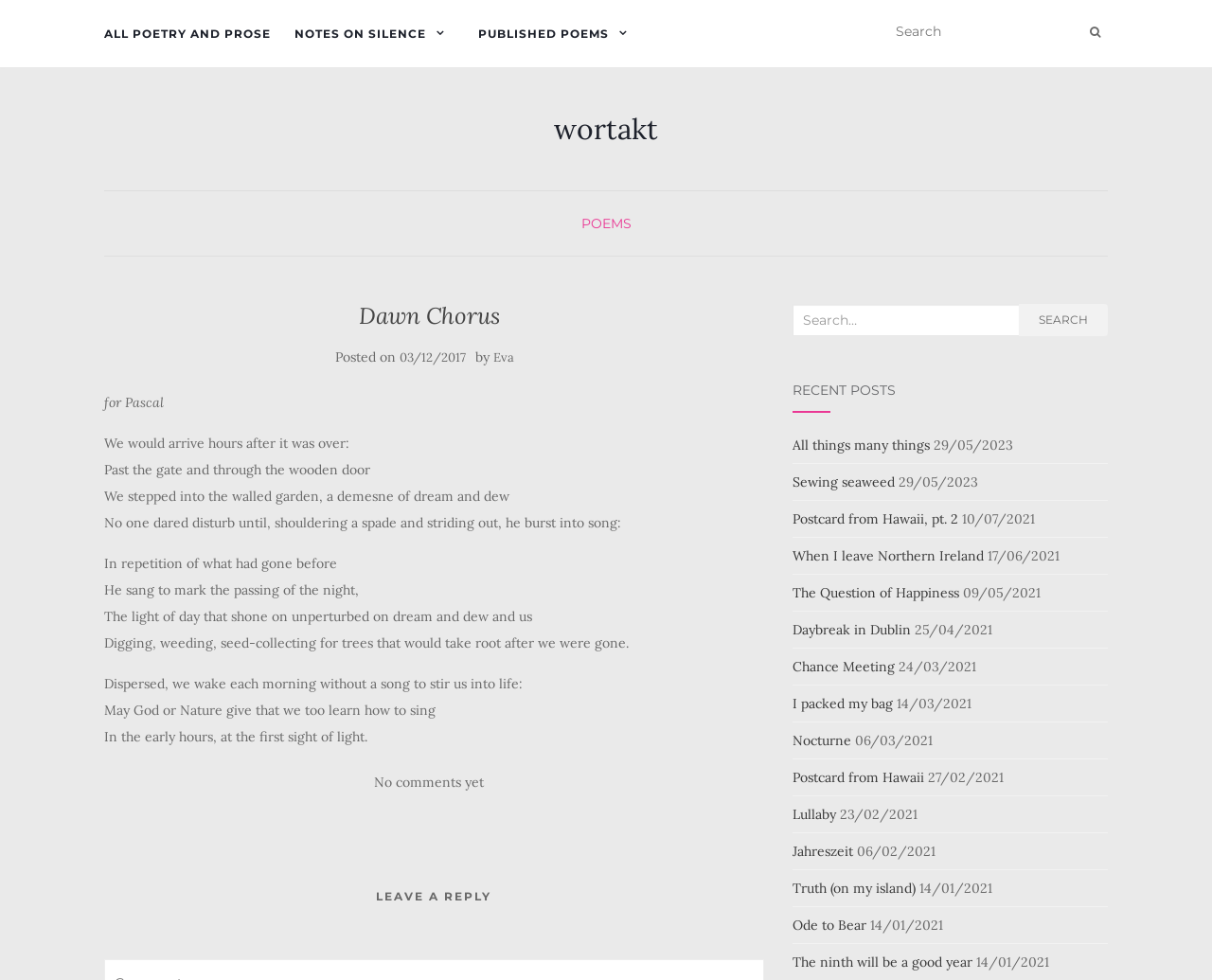What is the date of the post 'All things many things'?
Please use the visual content to give a single word or phrase answer.

29/05/2023